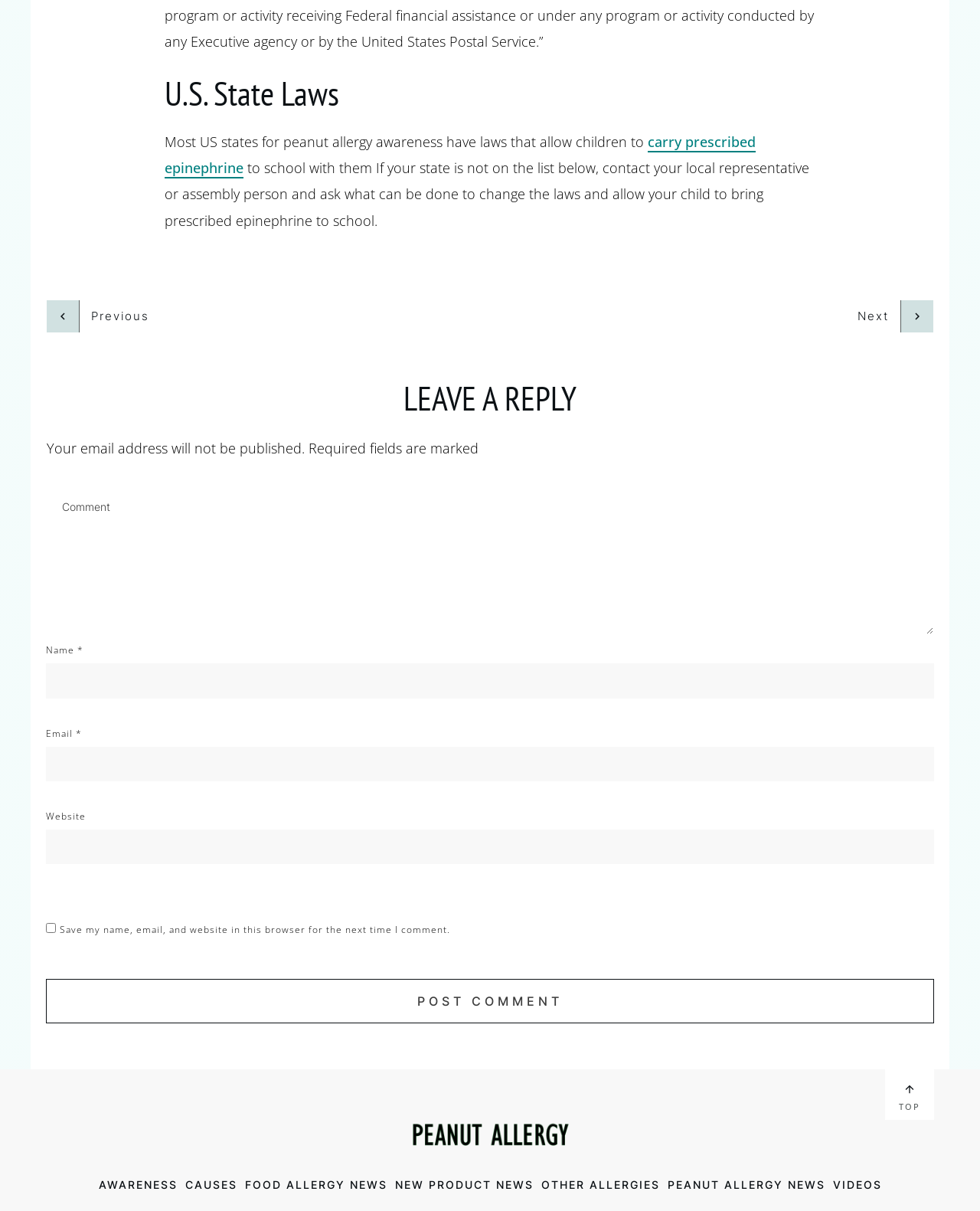Identify the bounding box coordinates of the section that should be clicked to achieve the task described: "Click on the 'POST COMMENT' button".

[0.047, 0.808, 0.953, 0.845]